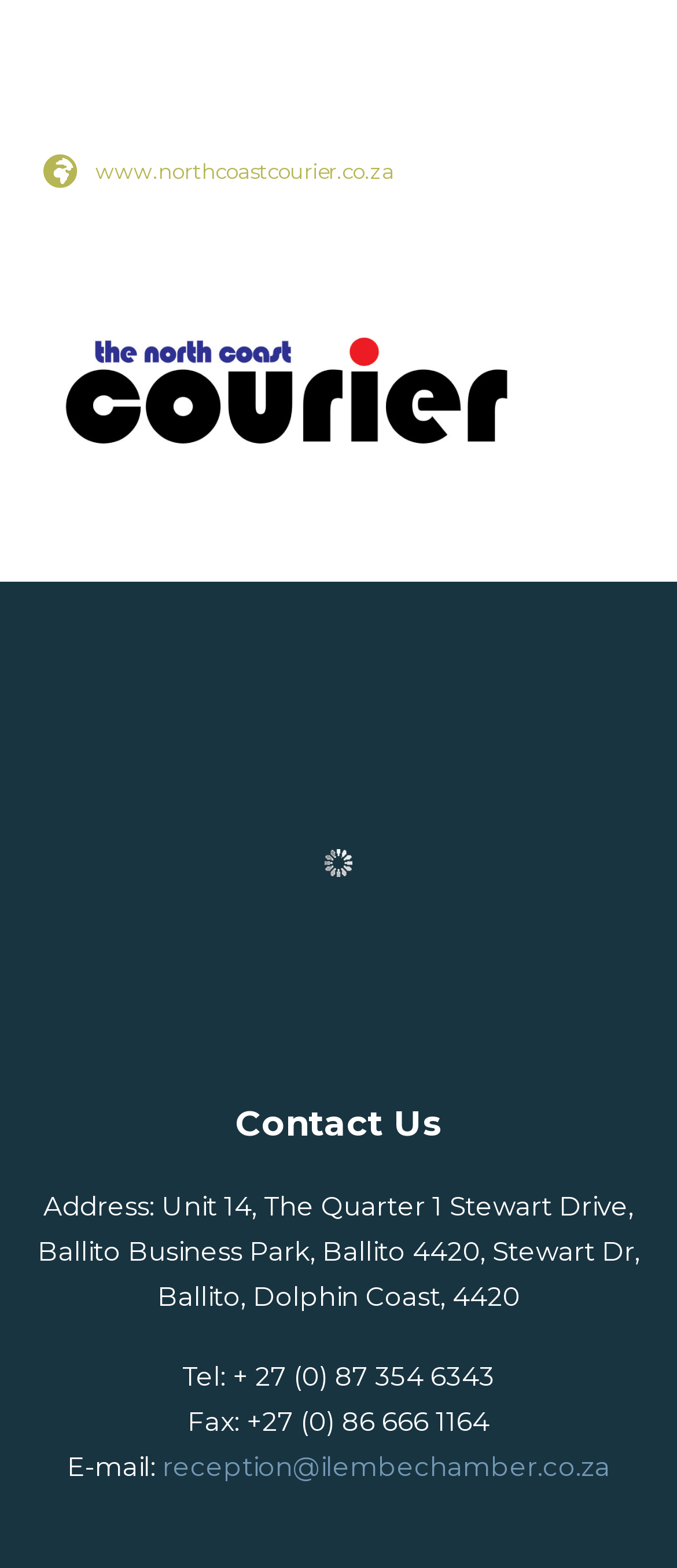What is the telephone number?
Please provide a comprehensive answer based on the information in the image.

I extracted the telephone number from the StaticText element with the content 'Tel: + 27 (0) 87 354 6343', which provides the telephone number.